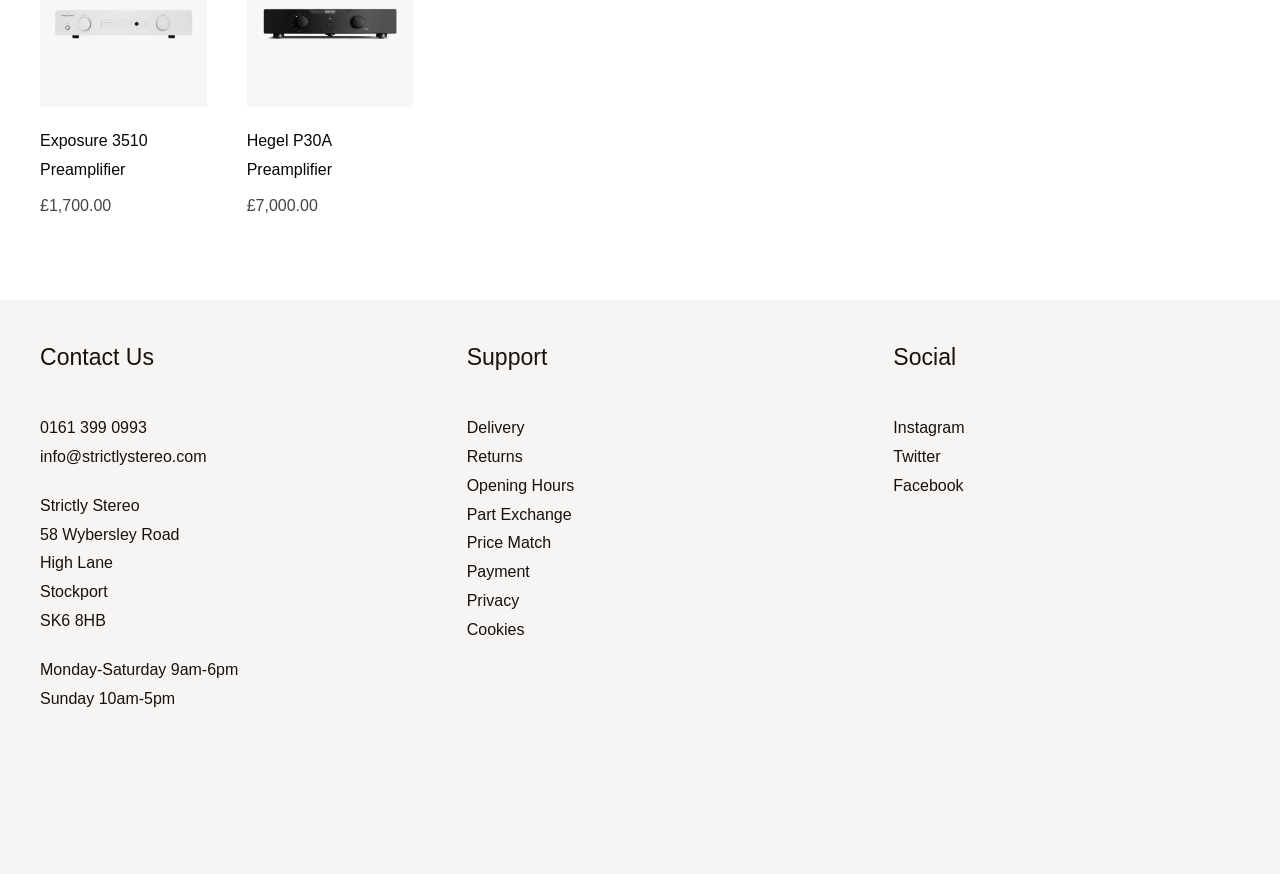Locate the bounding box coordinates of the clickable element to fulfill the following instruction: "View the price of Exposure 3510 Preamplifier". Provide the coordinates as four float numbers between 0 and 1 in the format [left, top, right, bottom].

[0.031, 0.225, 0.087, 0.245]